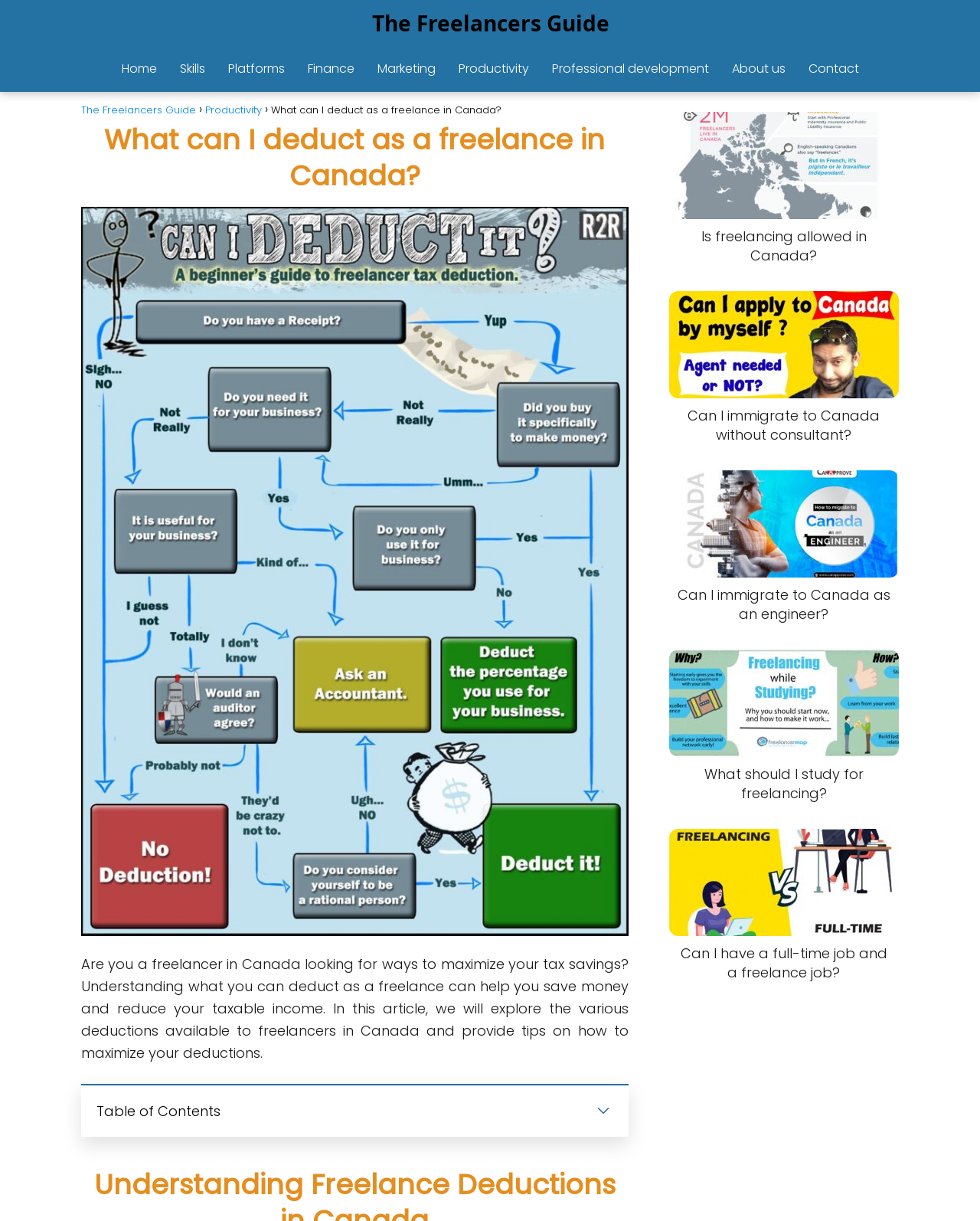What is the principal heading displayed on the webpage?

What can I deduct as a freelance in Canada?